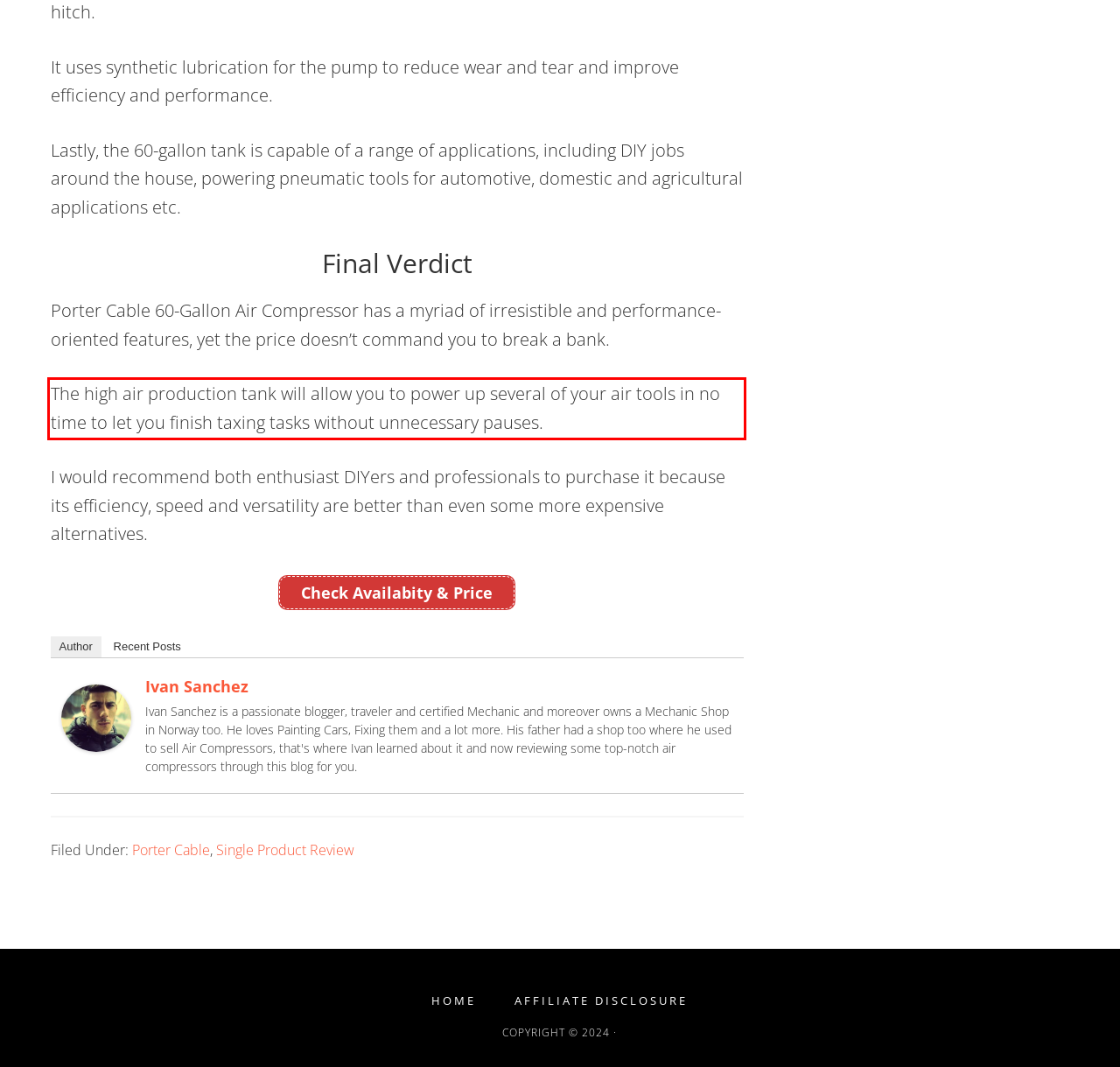Please perform OCR on the text within the red rectangle in the webpage screenshot and return the text content.

The high air production tank will allow you to power up several of your air tools in no time to let you finish taxing tasks without unnecessary pauses.